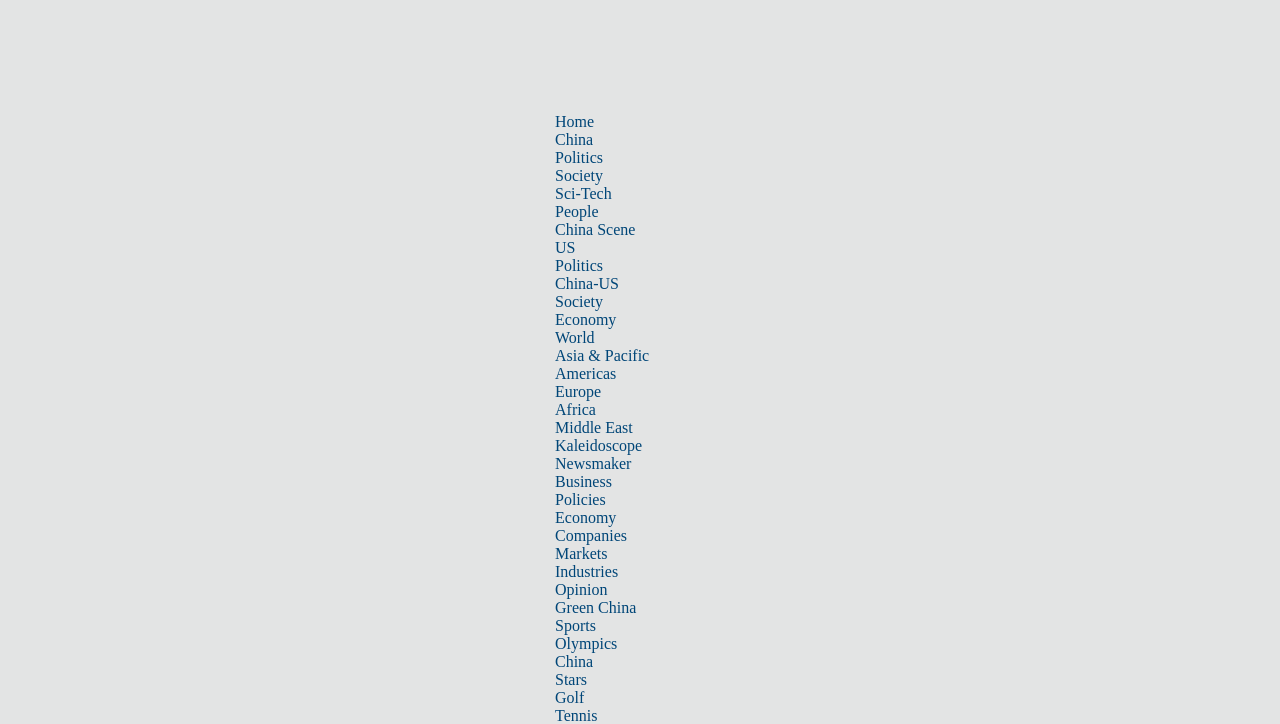Identify the bounding box coordinates of the element that should be clicked to fulfill this task: "Follow the blog author on Facebook". The coordinates should be provided as four float numbers between 0 and 1, i.e., [left, top, right, bottom].

None